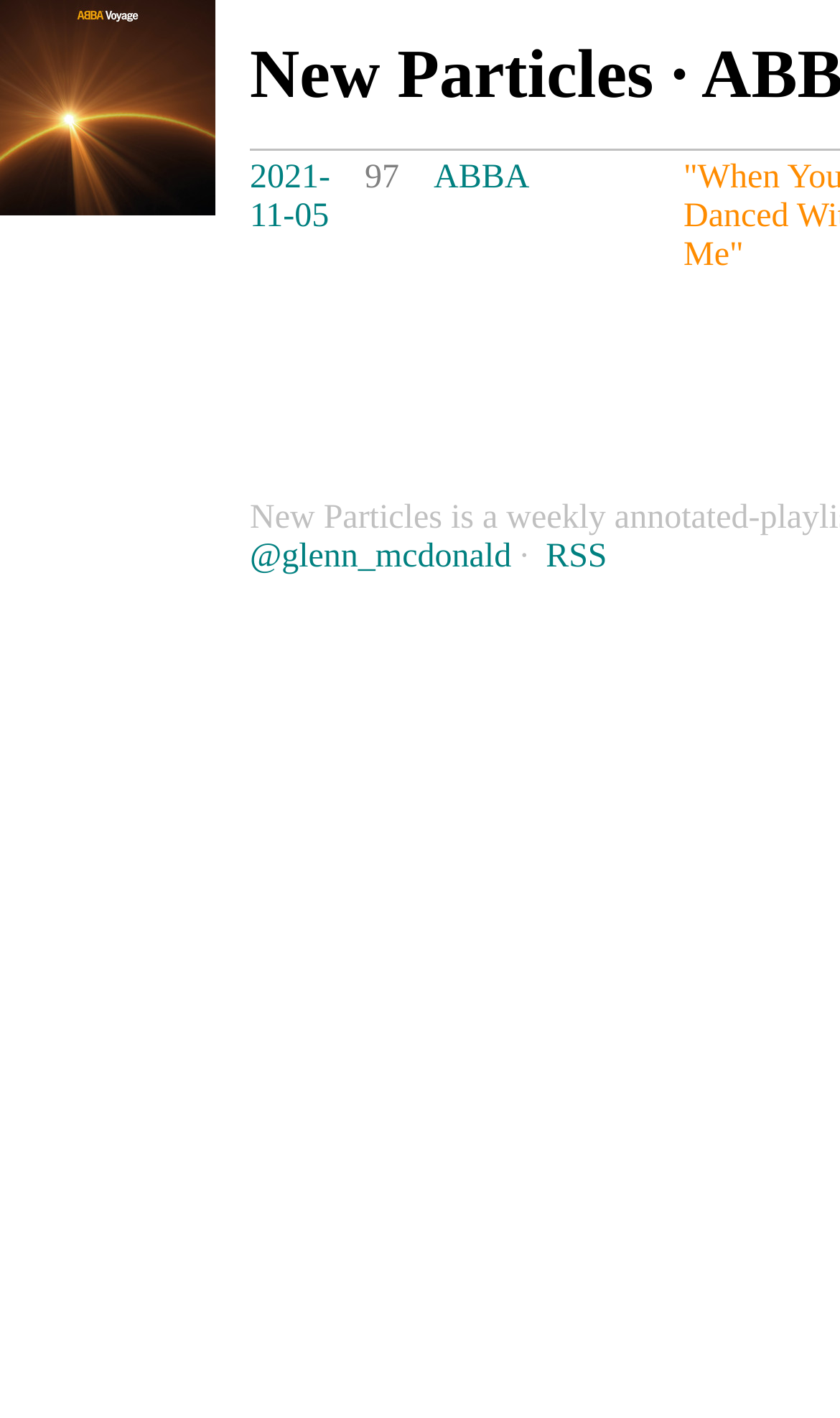Identify the bounding box coordinates for the UI element described as follows: "New Particles". Ensure the coordinates are four float numbers between 0 and 1, formatted as [left, top, right, bottom].

[0.297, 0.024, 0.778, 0.079]